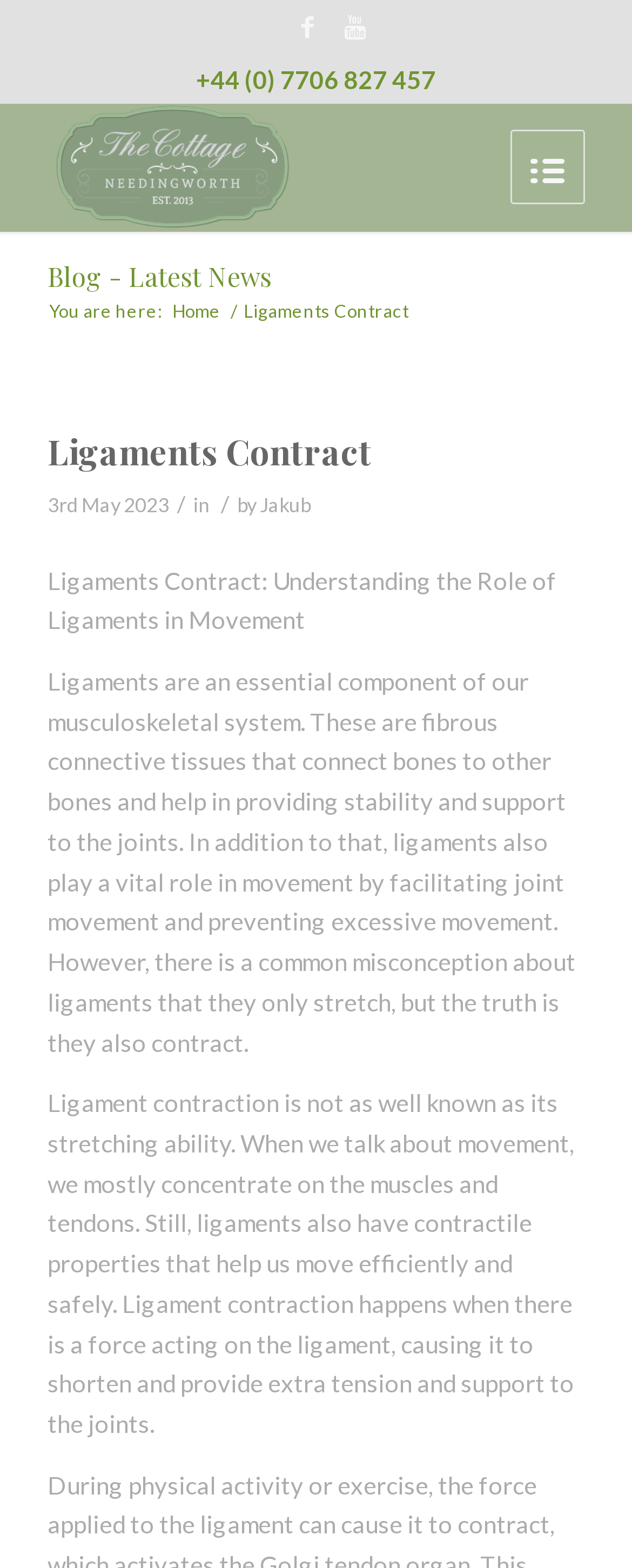Please find the bounding box coordinates for the clickable element needed to perform this instruction: "Call the phone number".

[0.31, 0.041, 0.69, 0.06]